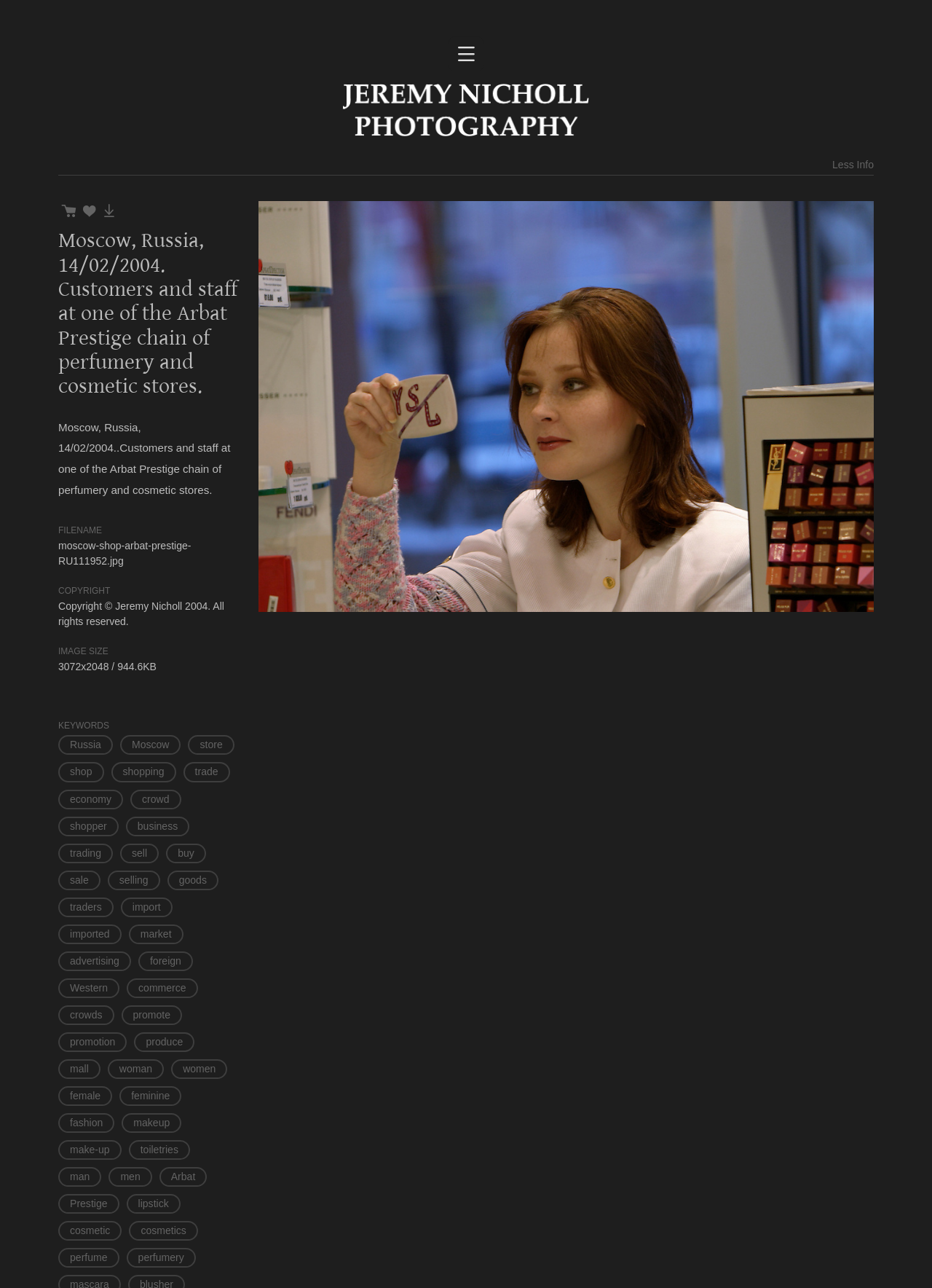Could you indicate the bounding box coordinates of the region to click in order to complete this instruction: "Learn more about Dr Bruce H. Lipton".

None